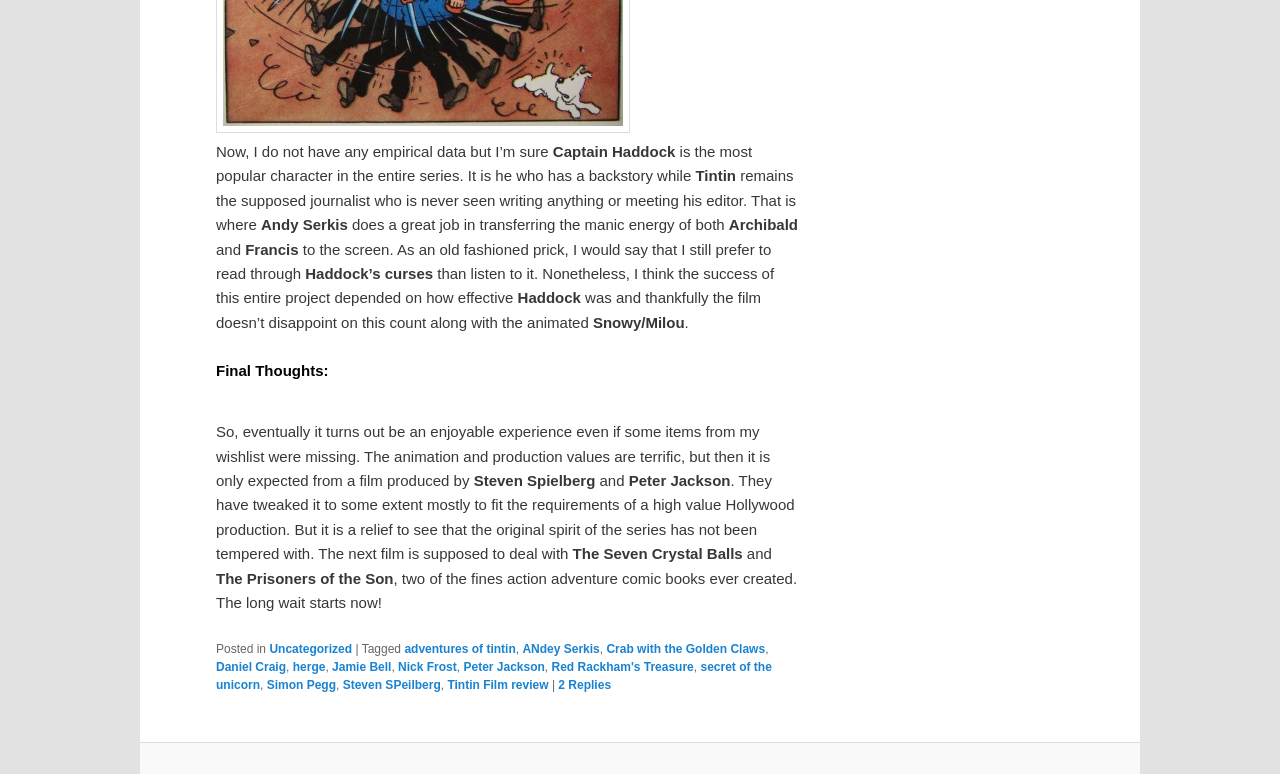What is the name of the character voiced by Andy Serkis? Based on the screenshot, please respond with a single word or phrase.

Captain Haddock